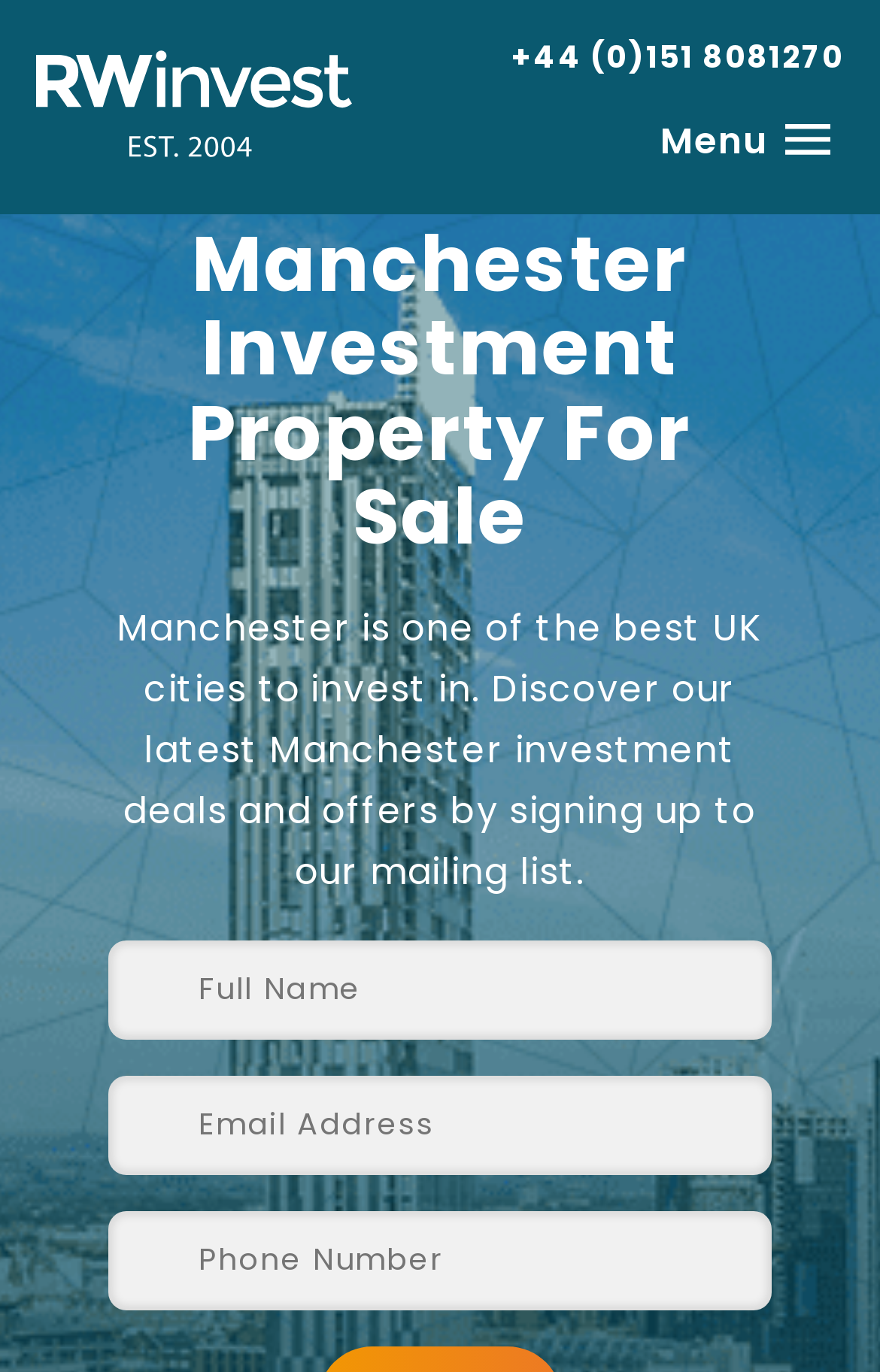Predict the bounding box of the UI element based on the description: "name="your-email" placeholder="Email Address"". The coordinates should be four float numbers between 0 and 1, formatted as [left, top, right, bottom].

[0.123, 0.783, 0.877, 0.856]